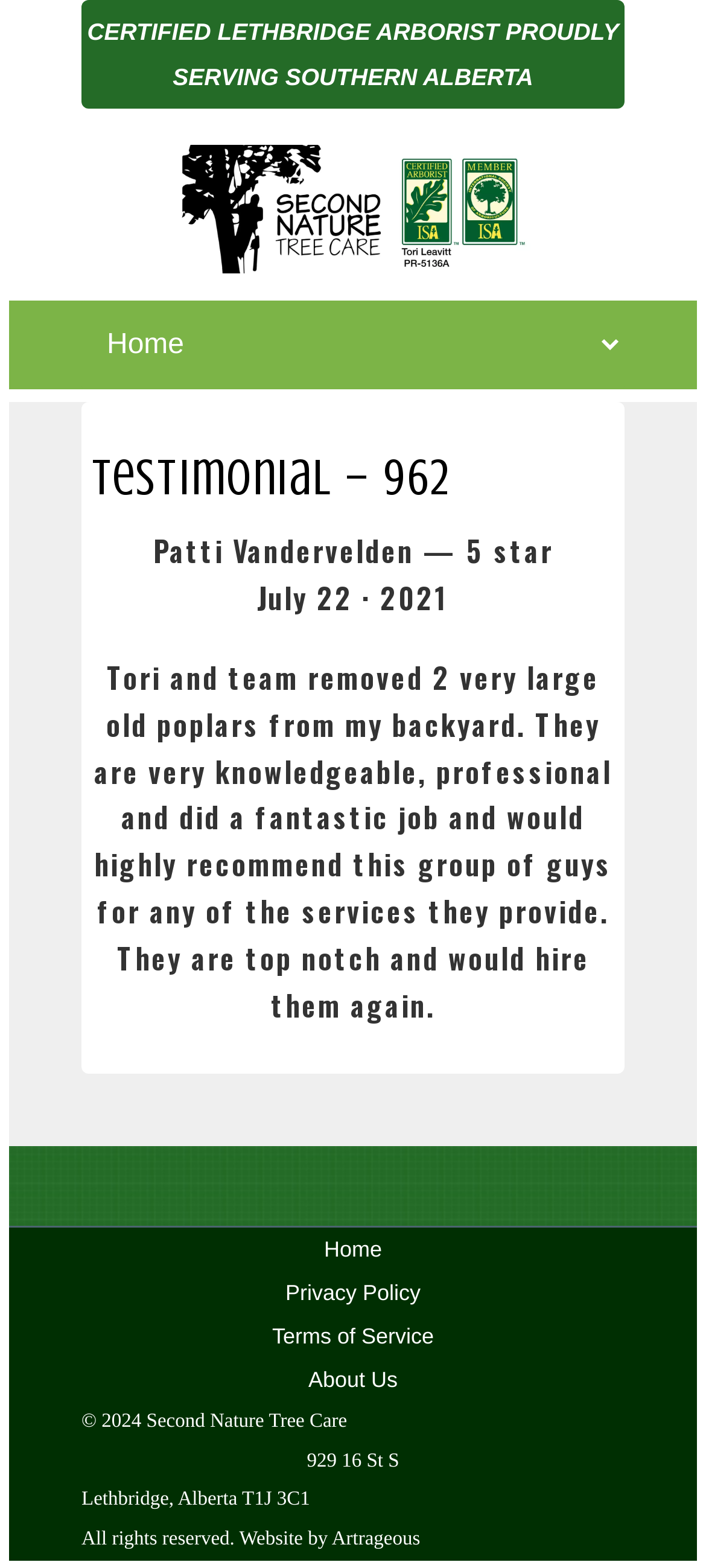Locate the bounding box of the UI element described by: "title="Second Nature Tree Care"" in the given webpage screenshot.

[0.25, 0.096, 0.75, 0.113]